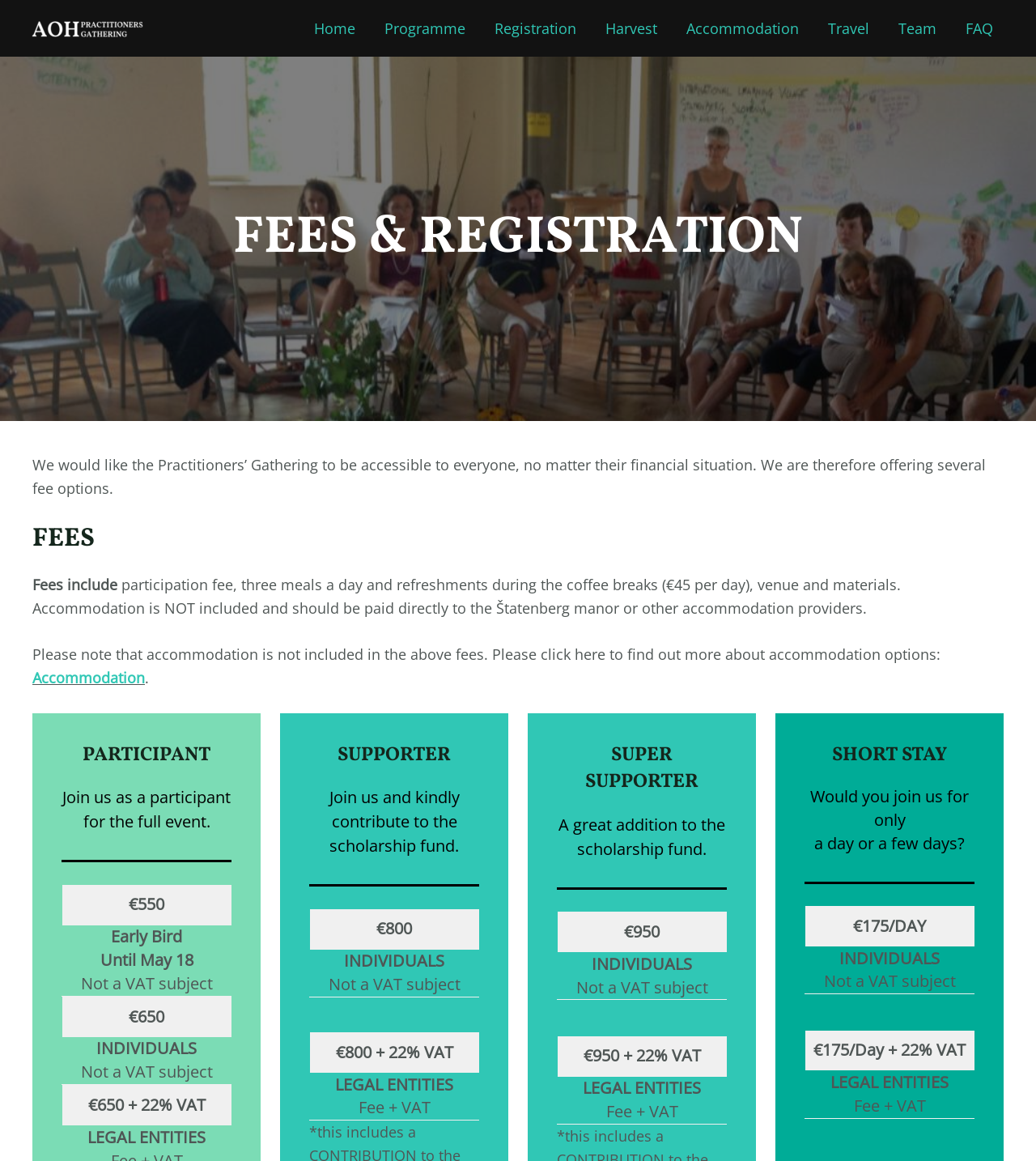Provide a thorough description of the webpage you see.

The webpage is about registration for the AOH Practitioners Gathering event. At the top, there is a logo and a link to the event's name. Below that, there is a navigation menu with links to different sections of the website, including Home, Programme, Registration, Harvest, Accommodation, Travel, Team, and FAQ.

The main content of the page is divided into sections, each with a heading and descriptive text. The first section is about fees and registration, explaining that the event aims to be accessible to everyone regardless of their financial situation. There are several fee options listed, including participation fees, accommodation, and meals.

The next section is about participant fees, which are listed in a table with different options, including Early Bird, Individual, and Legal Entities. Each option has a corresponding price and VAT information.

Following that, there are sections for Supporter, Super Supporter, and Short Stay fees, each with their own tables and descriptions. The Supporter section has options for Individuals and Legal Entities, while the Super Supporter section has similar options with higher prices. The Short Stay section is for those who want to attend the event for only a day or a few days.

Throughout the page, there are horizontal separators dividing the different sections, and each section has a clear heading and descriptive text. The layout is organized and easy to follow, making it simple for users to find the information they need.